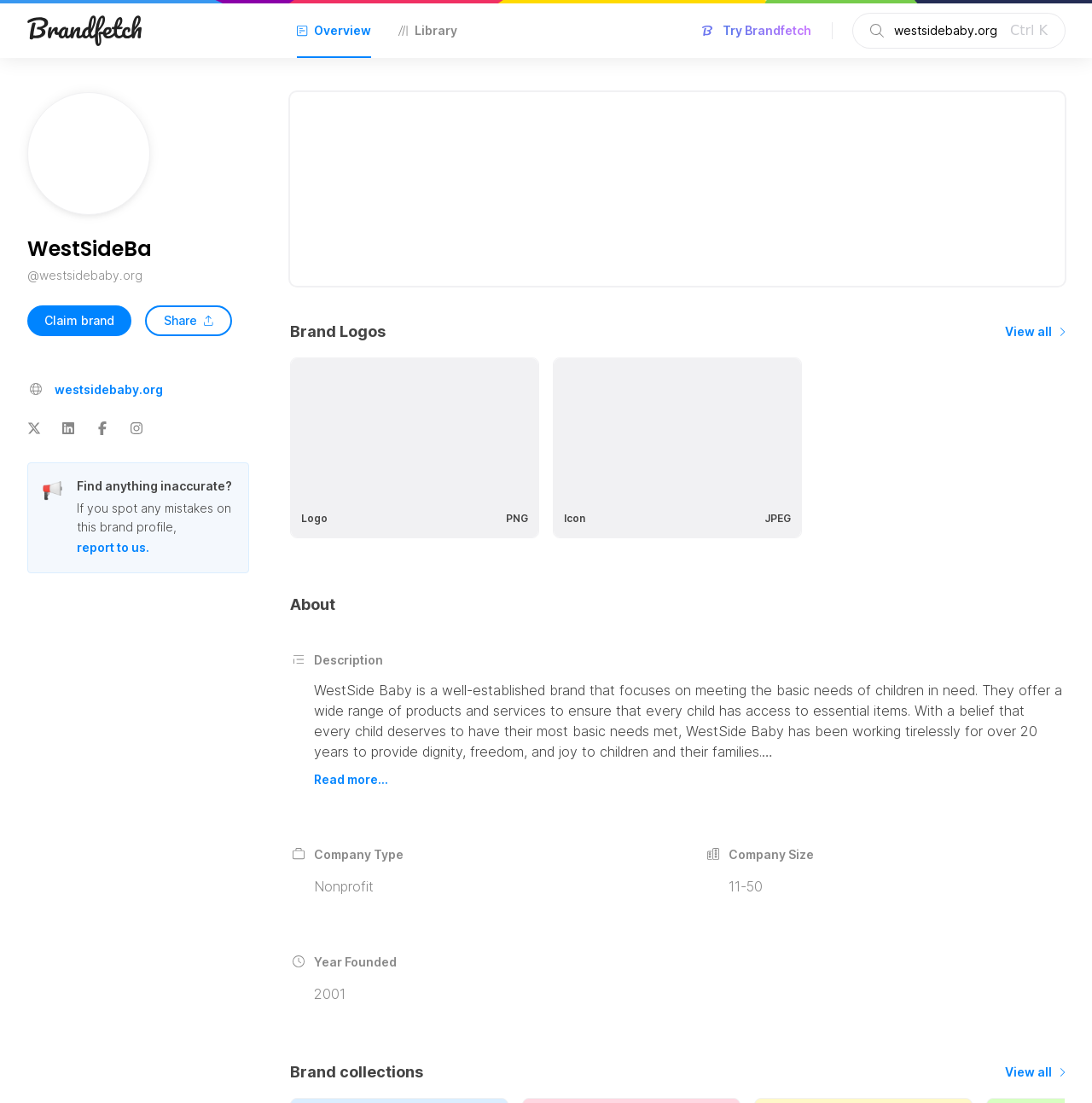Determine the bounding box coordinates for the UI element matching this description: "westsidebaby.org".

[0.05, 0.342, 0.149, 0.363]